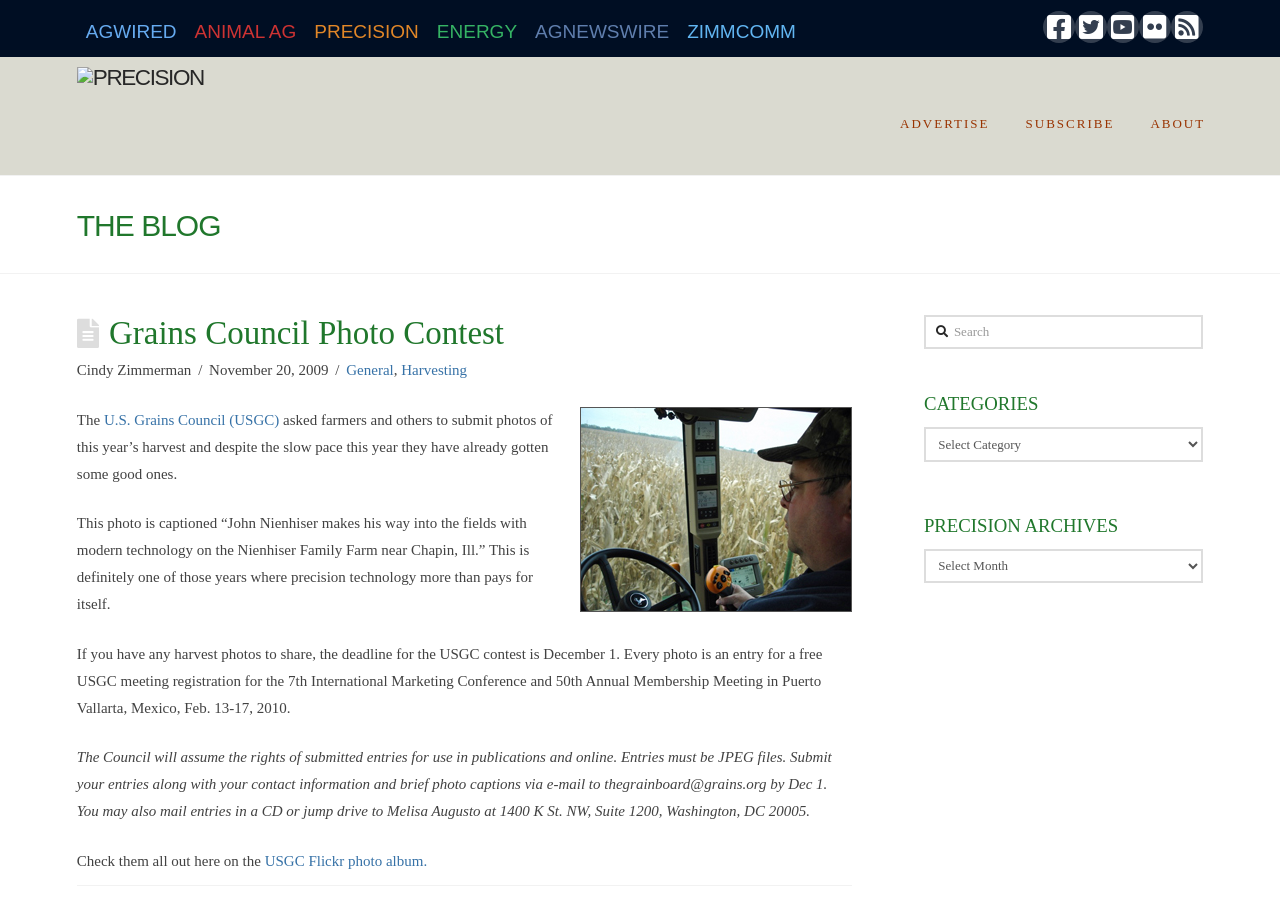Give an extensive and precise description of the webpage.

The webpage is about the Grains Council Photo Contest, specifically focused on precision technology in harvesting. At the top, there are several links to other websites, including AGWIRED, ANIMAL AG, PRECISION, ENERGY, AGNEWSWIRE, and ZIMMCOMM. On the right side, there are social media links to Facebook, Twitter, YouTube, Flickr, and RSS.

Below the top links, there is a prominent link to "Precision" with an accompanying image. Further down, there are three links to "ADVERTISE", "SUBSCRIBE", and "ABOUT".

The main content of the page is an article about the Grains Council Photo Contest. The article has a heading "THE BLOG" and is divided into sections. The first section has a heading "Grains Council Photo Contest" and features an image of a corn harvest. The text describes the contest, which asks farmers and others to submit photos of this year's harvest, and mentions that the deadline for submission is December 1.

The article continues with a description of a specific photo submission, captioned "John Nienhiser makes his way into the fields with modern technology on the Nienhiser Family Farm near Chapin, Ill." The text praises the use of precision technology in harvesting and encourages readers to submit their own photos.

The article concludes with instructions on how to submit photos, including the requirement for JPEG files and the need to include contact information and a brief photo caption. There is also a link to the USGC Flickr photo album, where readers can view all the submitted photos.

On the right side of the page, there is a complementary section with a search box, a list of categories, and archives of precision-related articles.